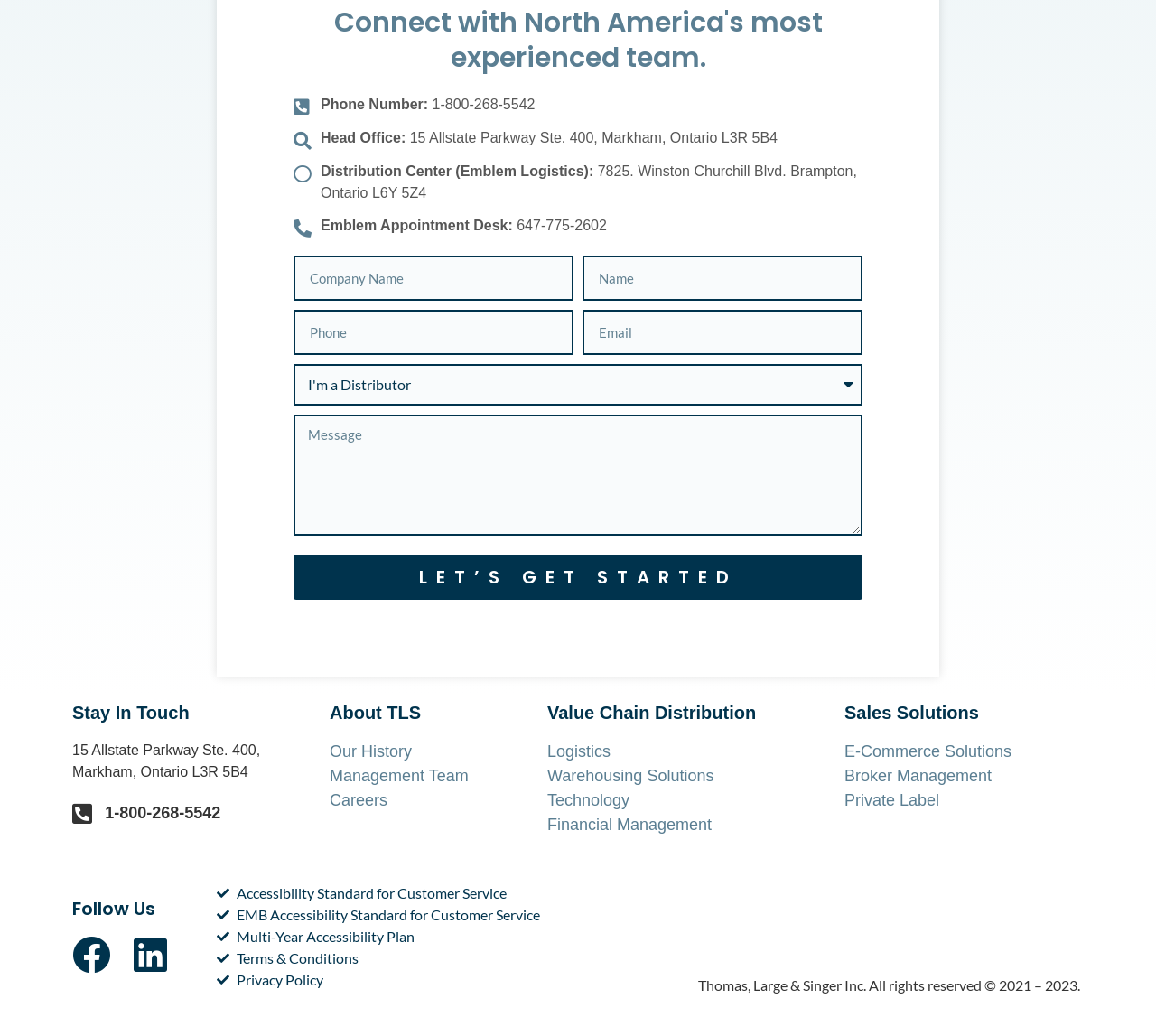Can you find the bounding box coordinates for the element that needs to be clicked to execute this instruction: "Visit Emblem Appointment Desk"? The coordinates should be given as four float numbers between 0 and 1, i.e., [left, top, right, bottom].

[0.447, 0.21, 0.525, 0.225]